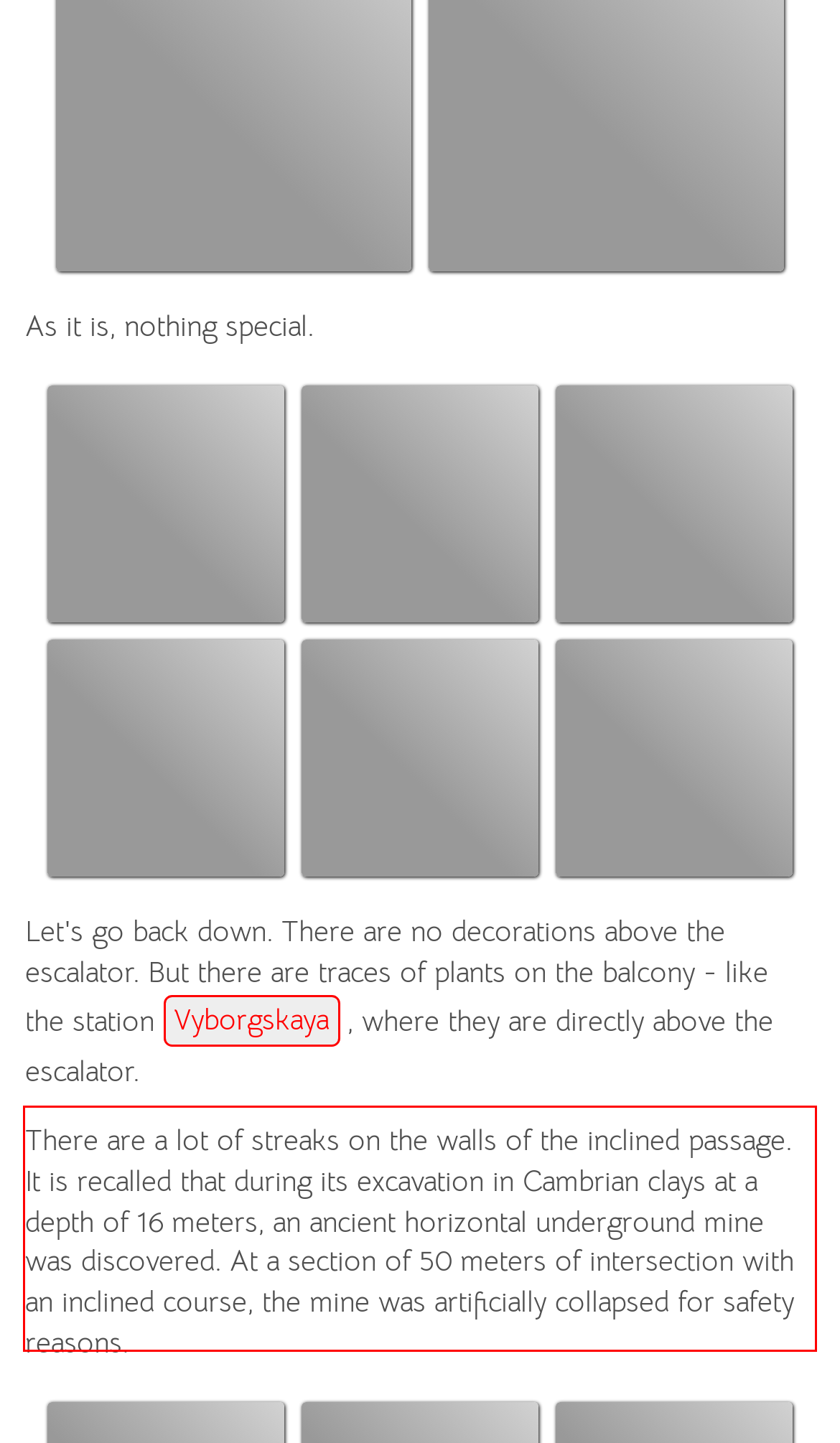Using the provided screenshot, read and generate the text content within the red-bordered area.

There are a lot of streaks on the walls of the inclined passage. It is recalled that during its excavation in Cambrian clays at a depth of 16 meters, an ancient horizontal underground mine was discovered. At a section of 50 meters of intersection with an inclined course, the mine was artificially collapsed for safety reasons.